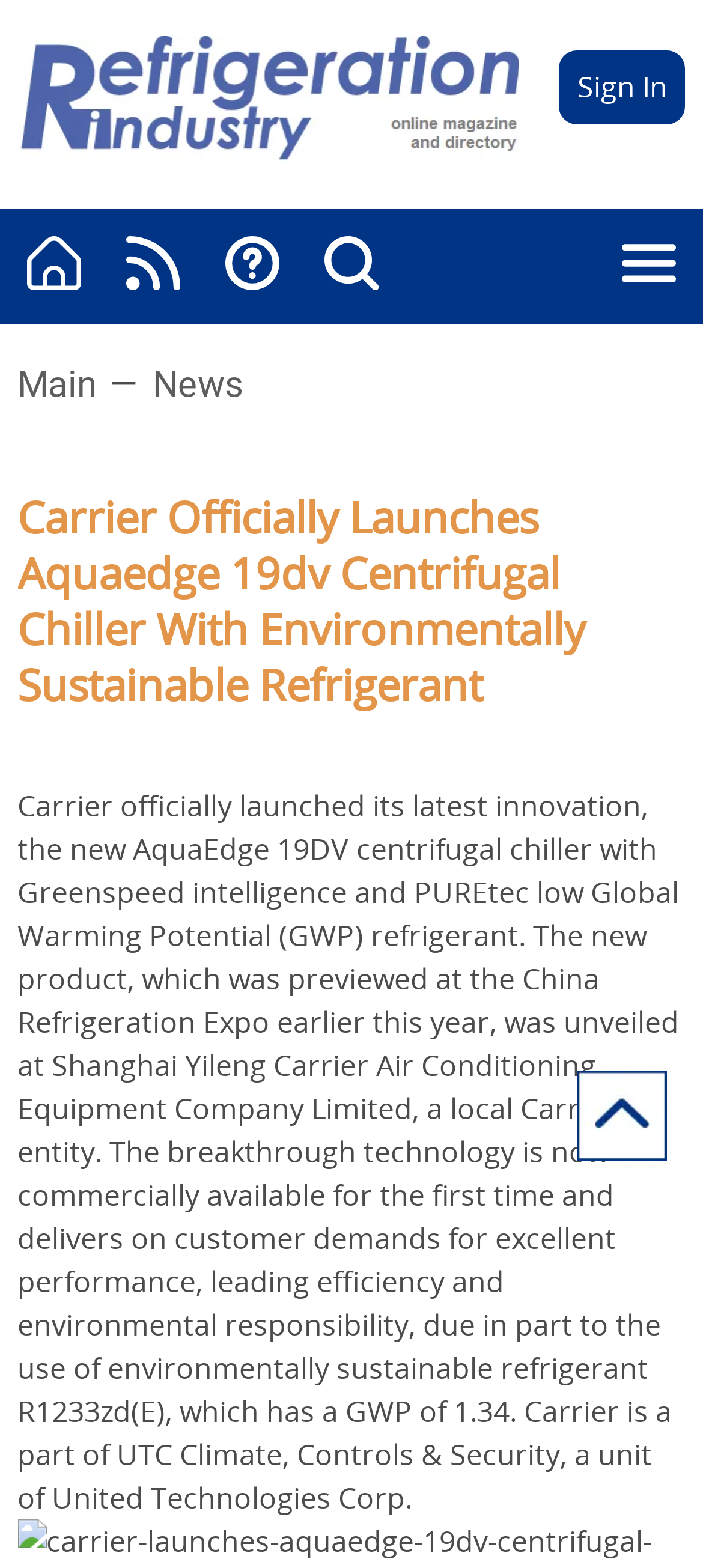Please identify the webpage's heading and generate its text content.

Carrier Officially Launches Aquaedge 19dv Centrifugal Chiller With Environmentally Sustainable Refrigerant